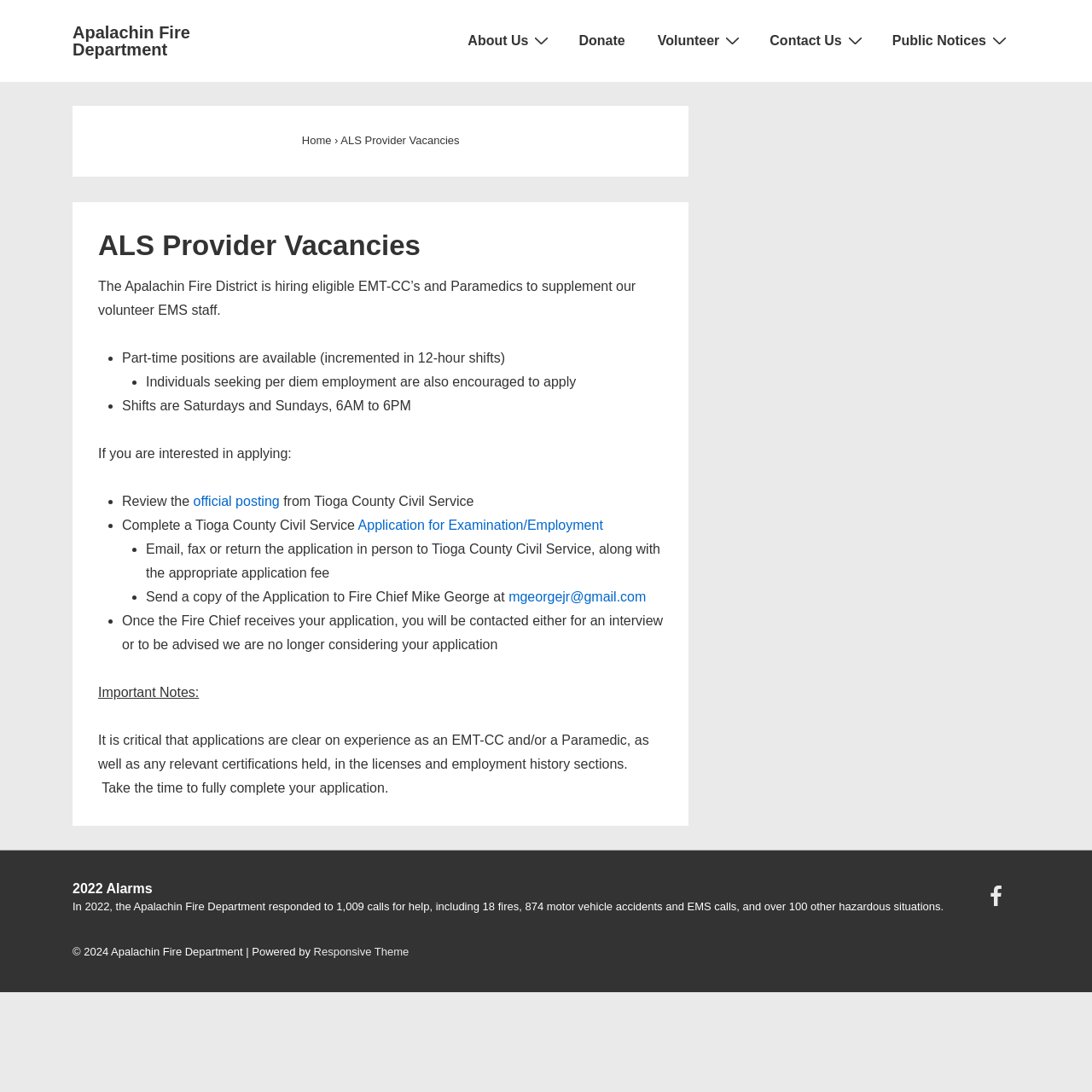Use a single word or phrase to respond to the question:
What are the available shifts for part-time positions?

Saturdays and Sundays, 6AM to 6PM